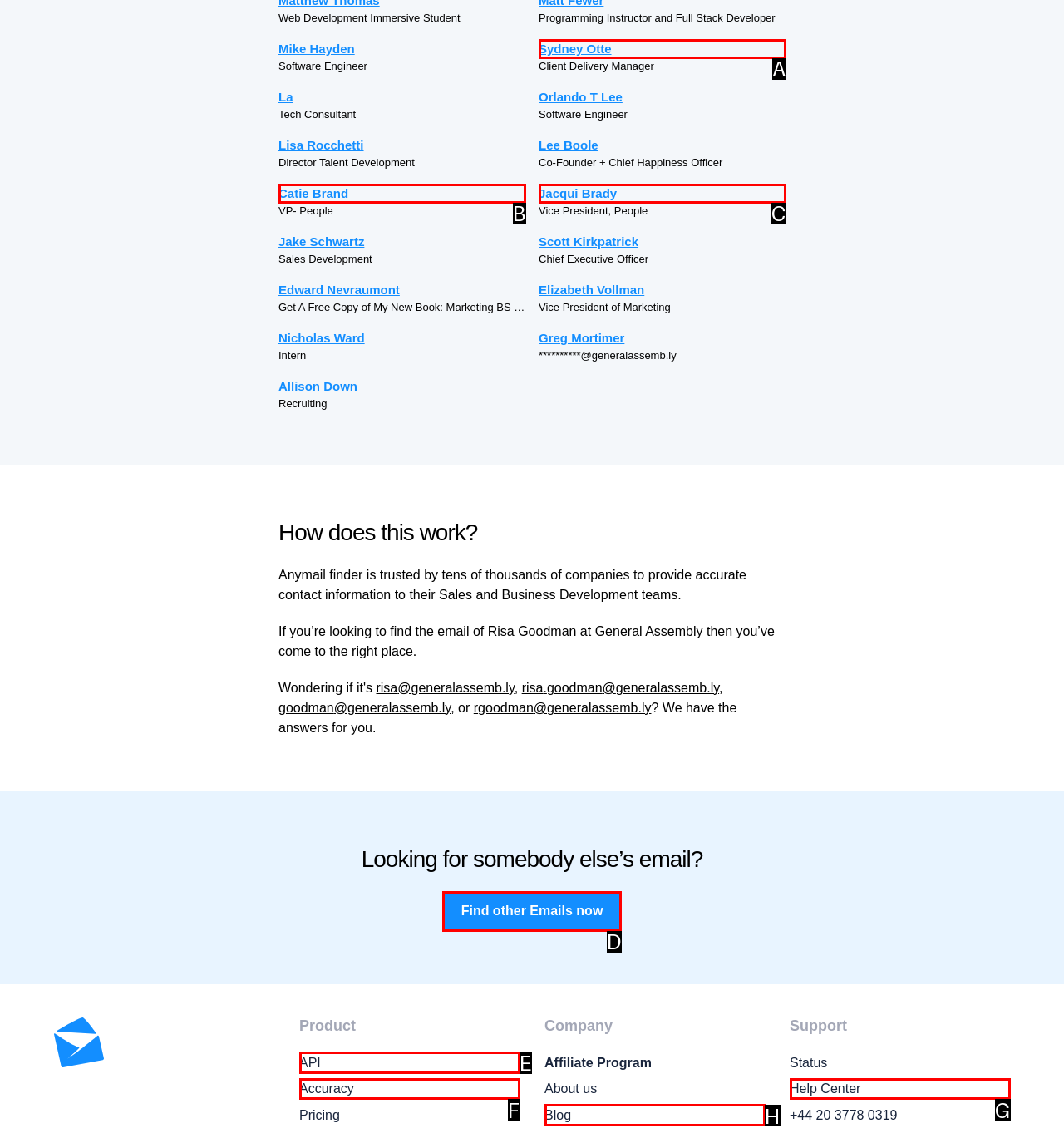Identify the letter of the option that best matches the following description: Accuracy. Respond with the letter directly.

F